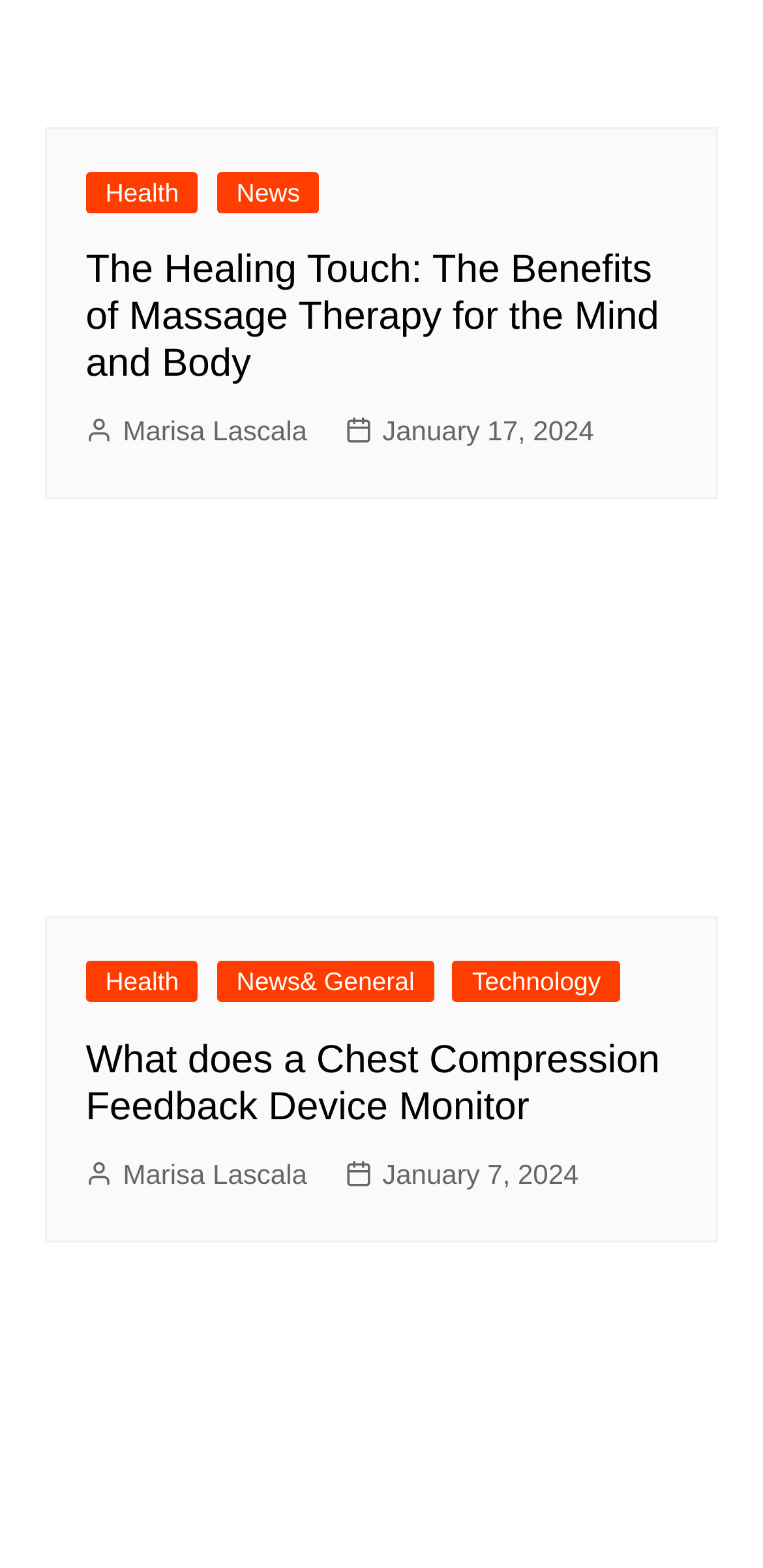Show the bounding box coordinates for the element that needs to be clicked to execute the following instruction: "Check out Commercial Auto Insurance". Provide the coordinates in the form of four float numbers between 0 and 1, i.e., [left, top, right, bottom].

None